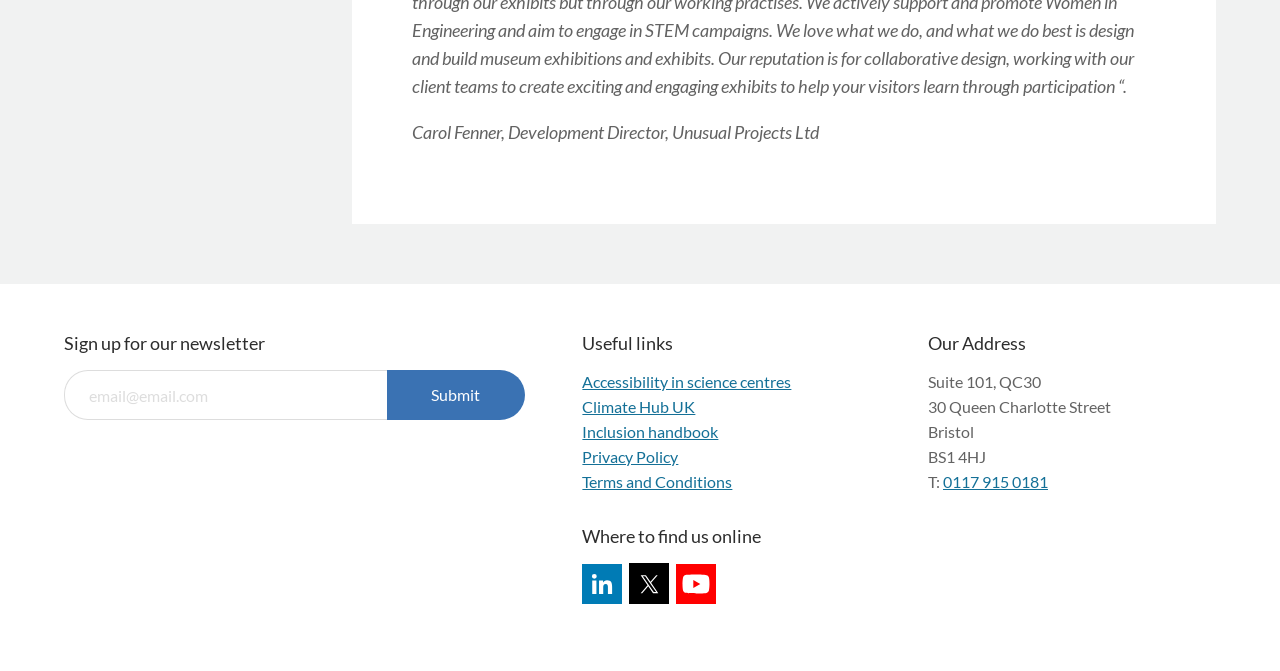Respond to the question with just a single word or phrase: 
What is the address of Unusual Projects Ltd?

Suite 101, QC30, 30 Queen Charlotte Street, Bristol, BS1 4HJ